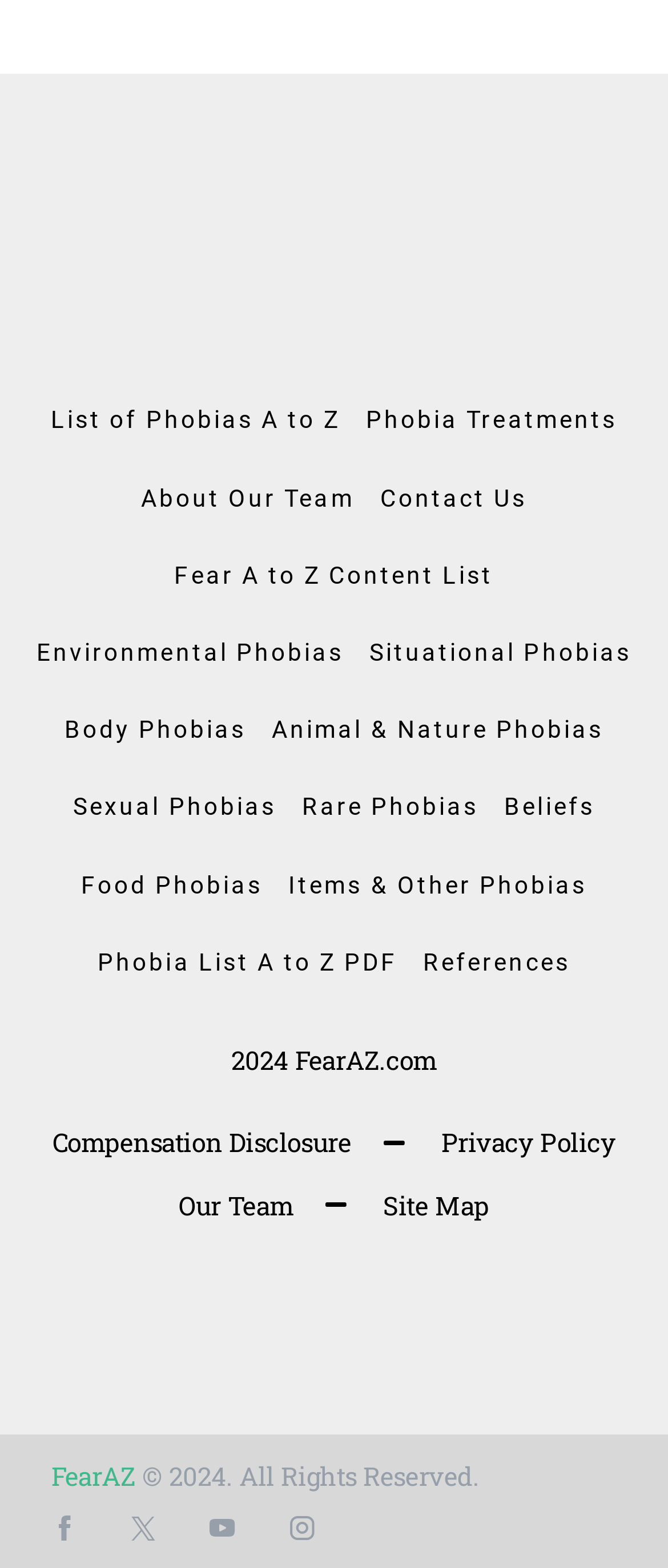Determine the bounding box coordinates of the target area to click to execute the following instruction: "search for something."

None